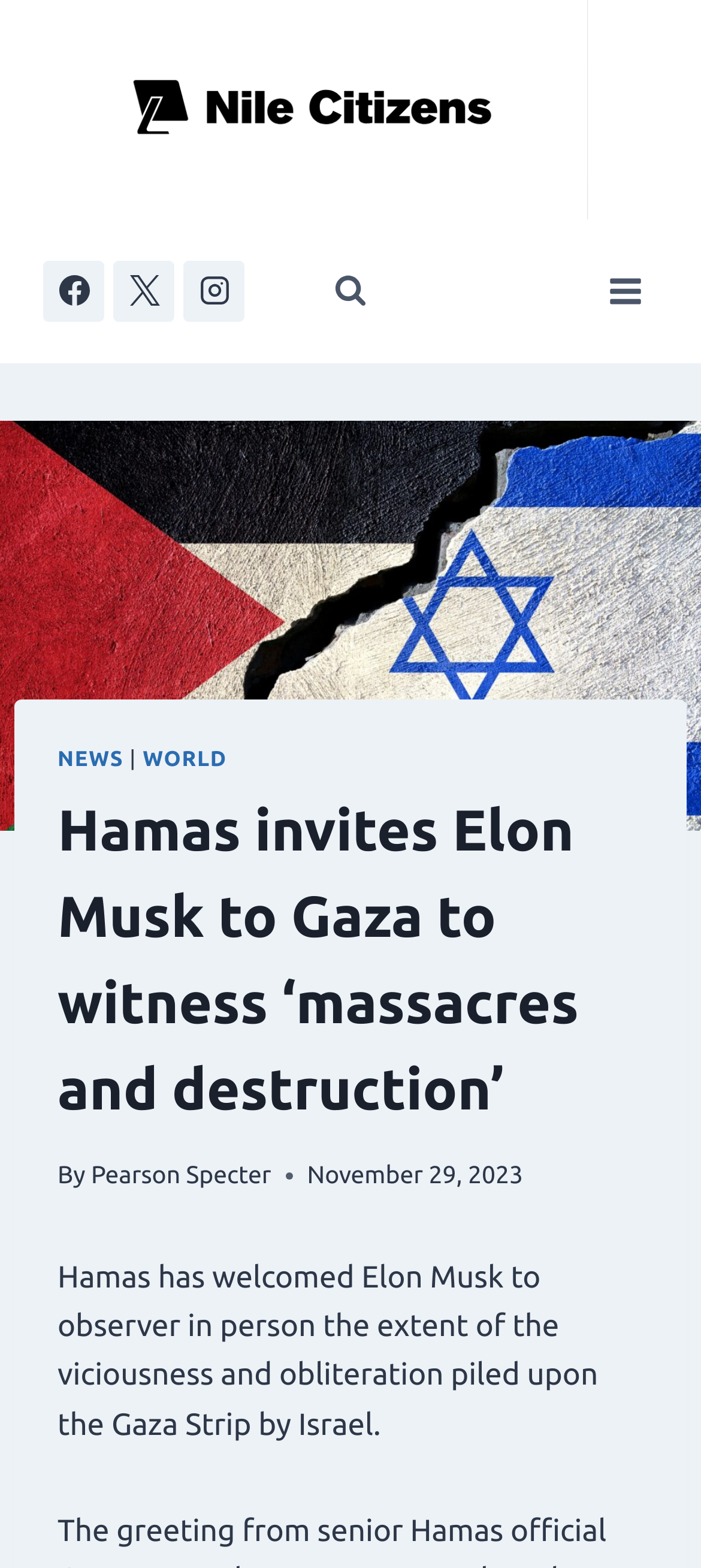Identify the bounding box coordinates of the area you need to click to perform the following instruction: "View NEWS".

[0.082, 0.477, 0.176, 0.492]